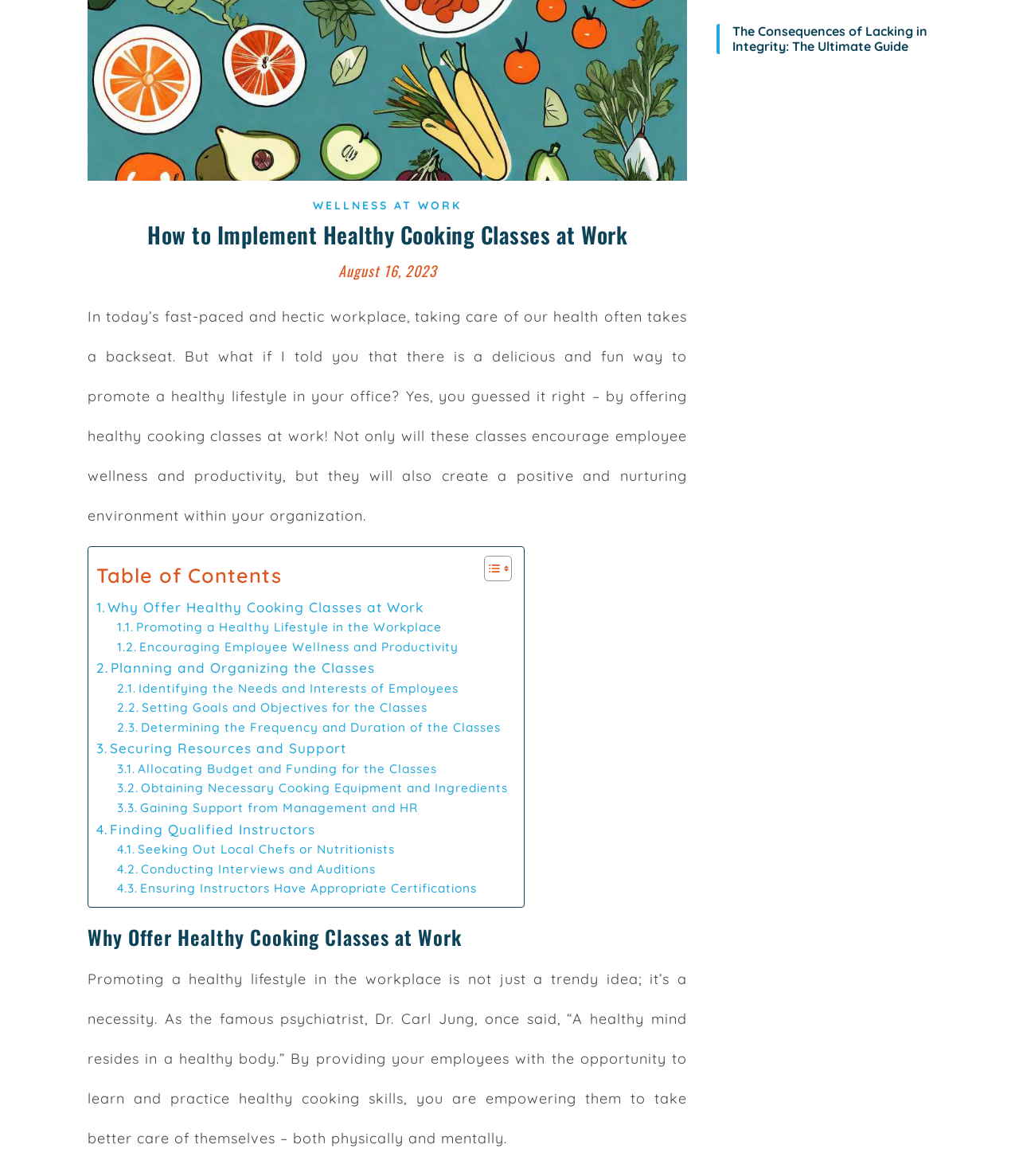Given the element description, predict the bounding box coordinates in the format (top-left x, top-left y, bottom-right x, bottom-right y). Make sure all values are between 0 and 1. Here is the element description: Ensuring Instructors Have Appropriate Certifications

[0.115, 0.748, 0.468, 0.764]